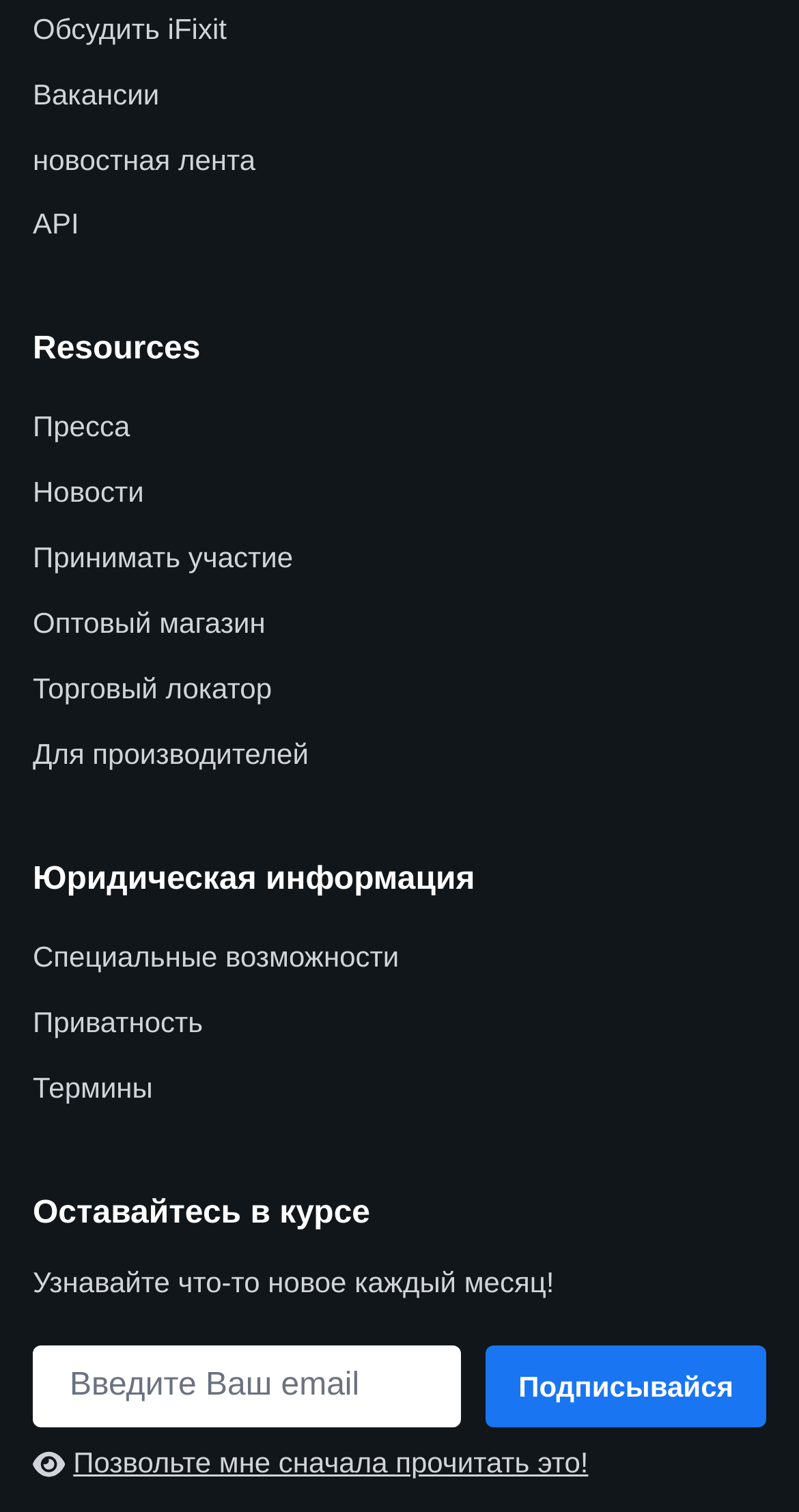Find the bounding box coordinates for the area that should be clicked to accomplish the instruction: "Subscribe to newsletter".

[0.608, 0.89, 0.959, 0.944]